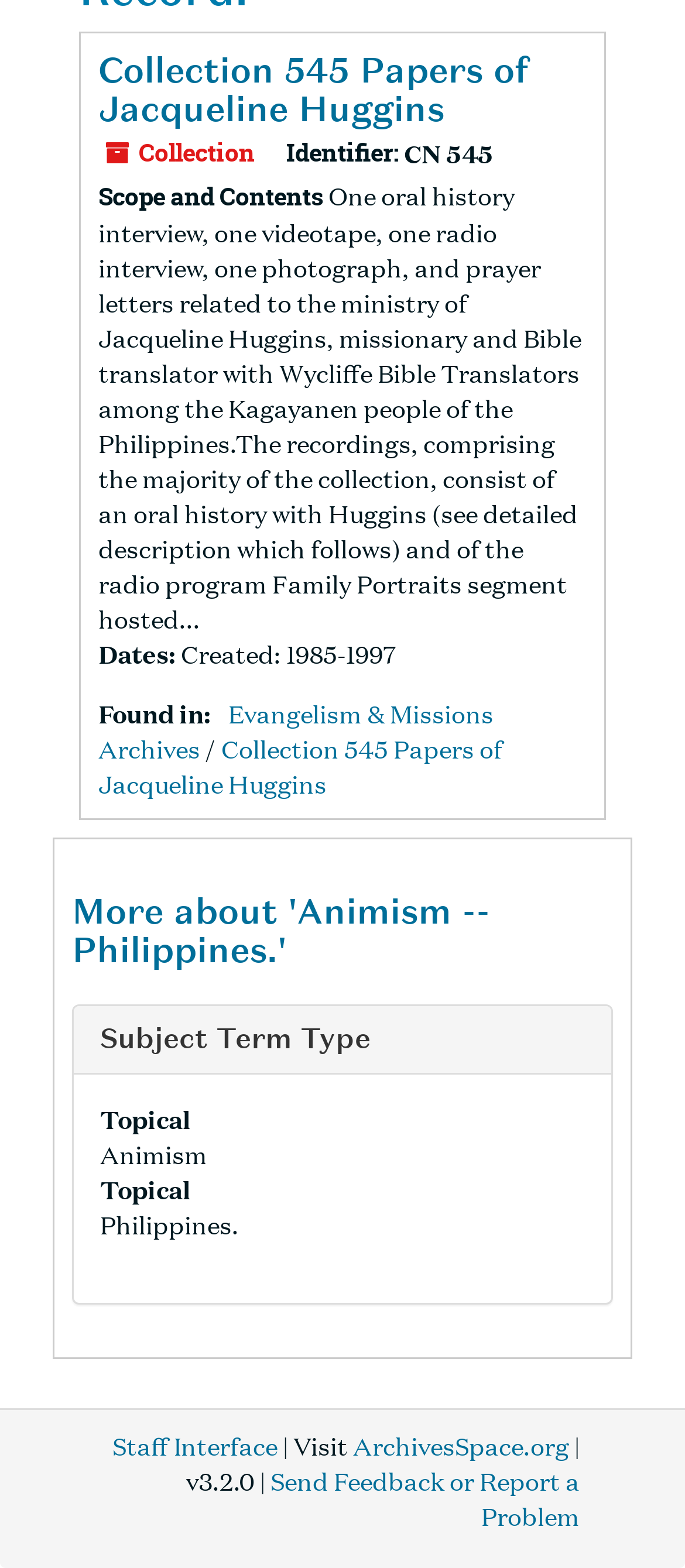Identify the bounding box coordinates for the UI element described as follows: "ArchivesSpace.org". Ensure the coordinates are four float numbers between 0 and 1, formatted as [left, top, right, bottom].

[0.515, 0.909, 0.831, 0.932]